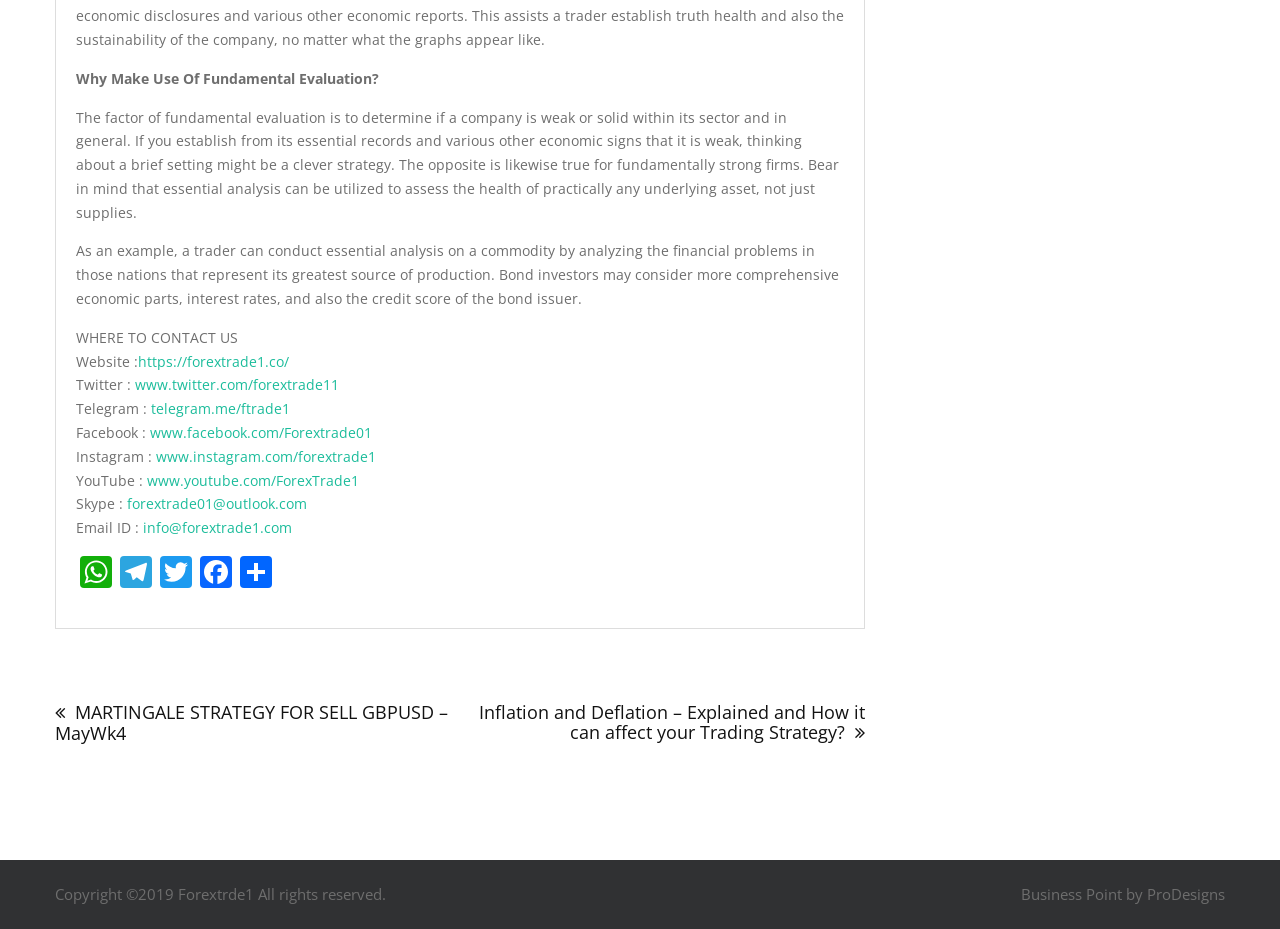Please give a succinct answer to the question in one word or phrase:
What is the name of the company?

Forextrade1